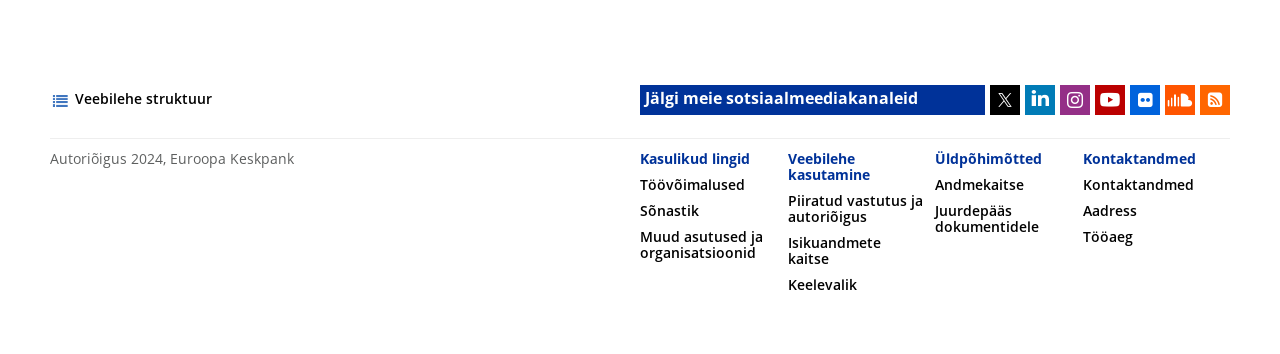Respond to the following question using a concise word or phrase: 
What is the year of copyright?

2024